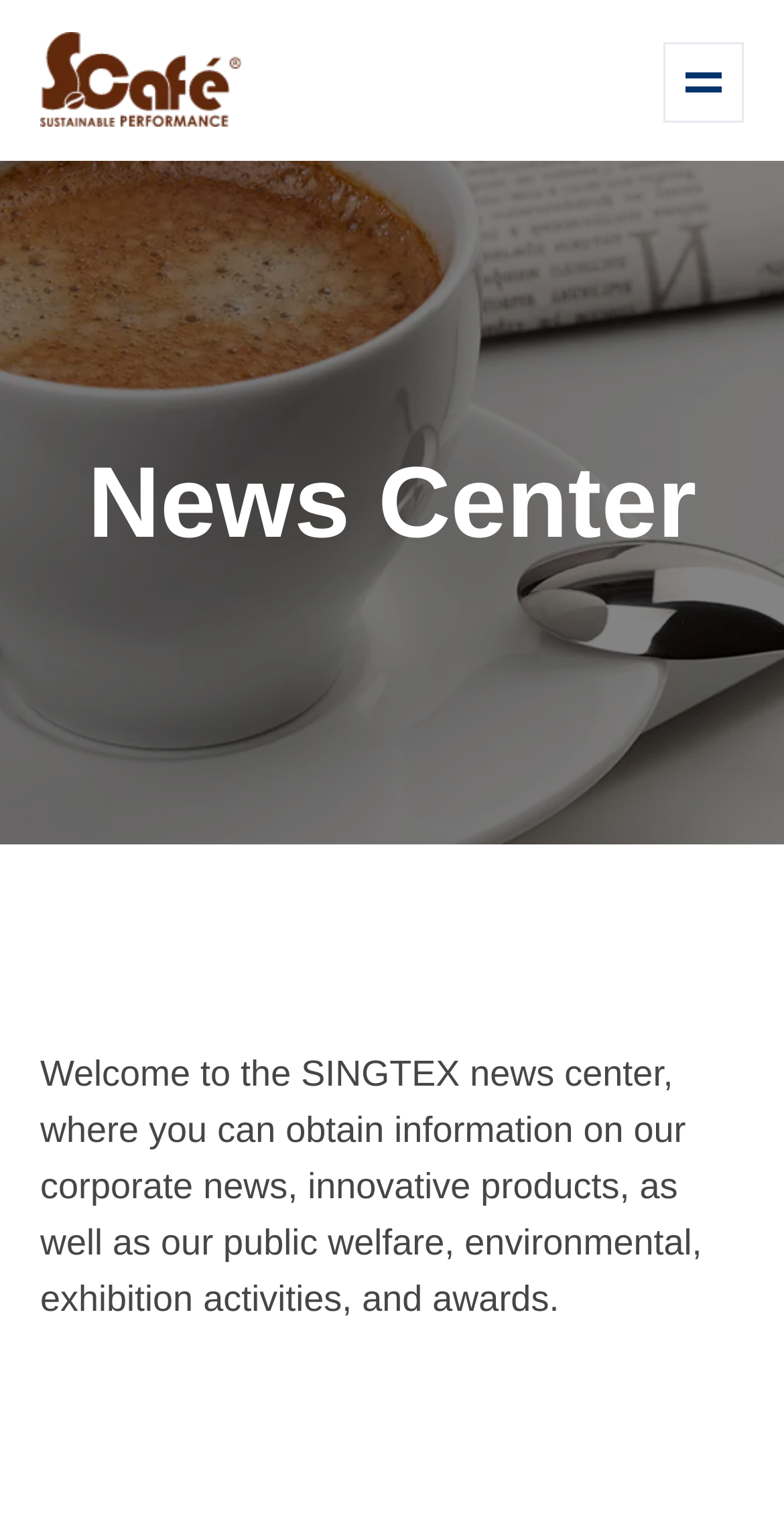How many links are there under the S.Café® category?
By examining the image, provide a one-word or phrase answer.

8